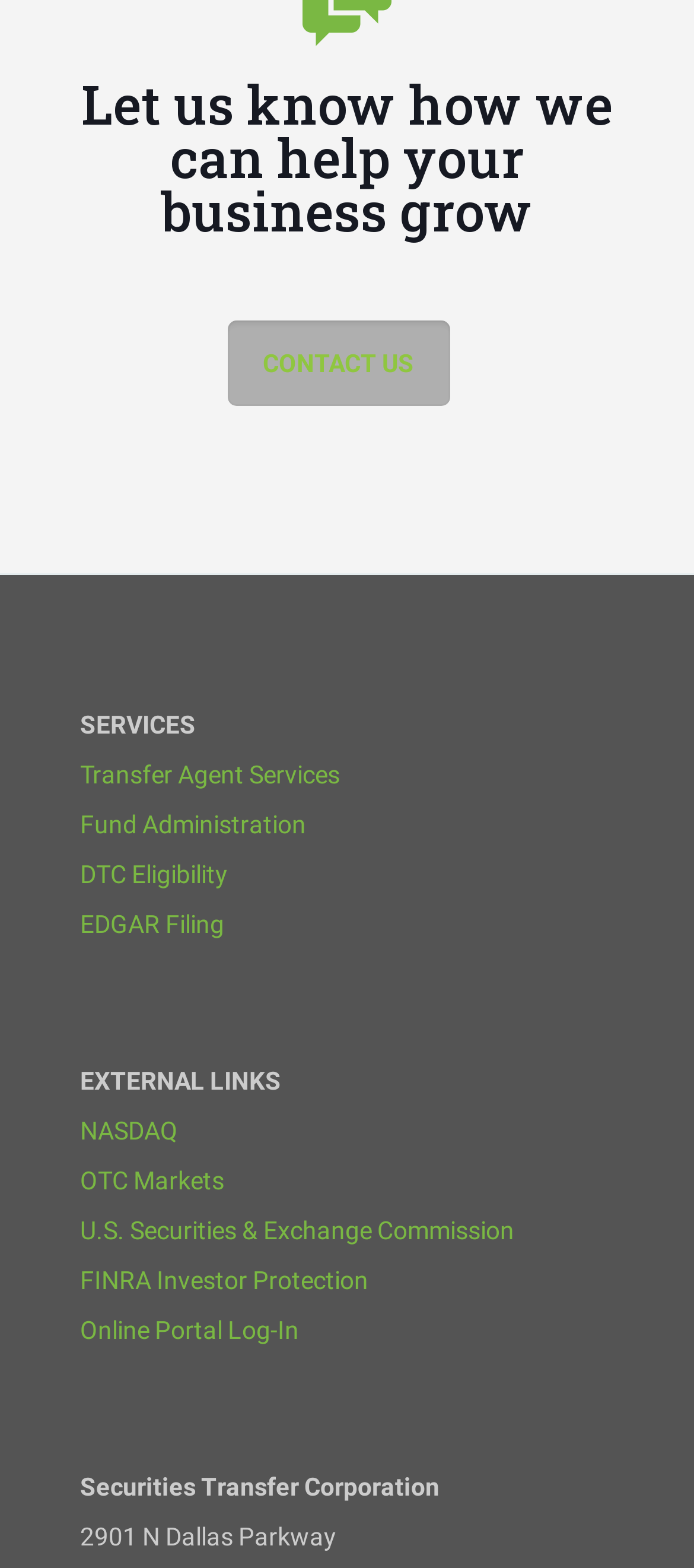Identify the bounding box coordinates for the UI element described by the following text: "Online Portal Log-In". Provide the coordinates as four float numbers between 0 and 1, in the format [left, top, right, bottom].

[0.115, 0.839, 0.431, 0.857]